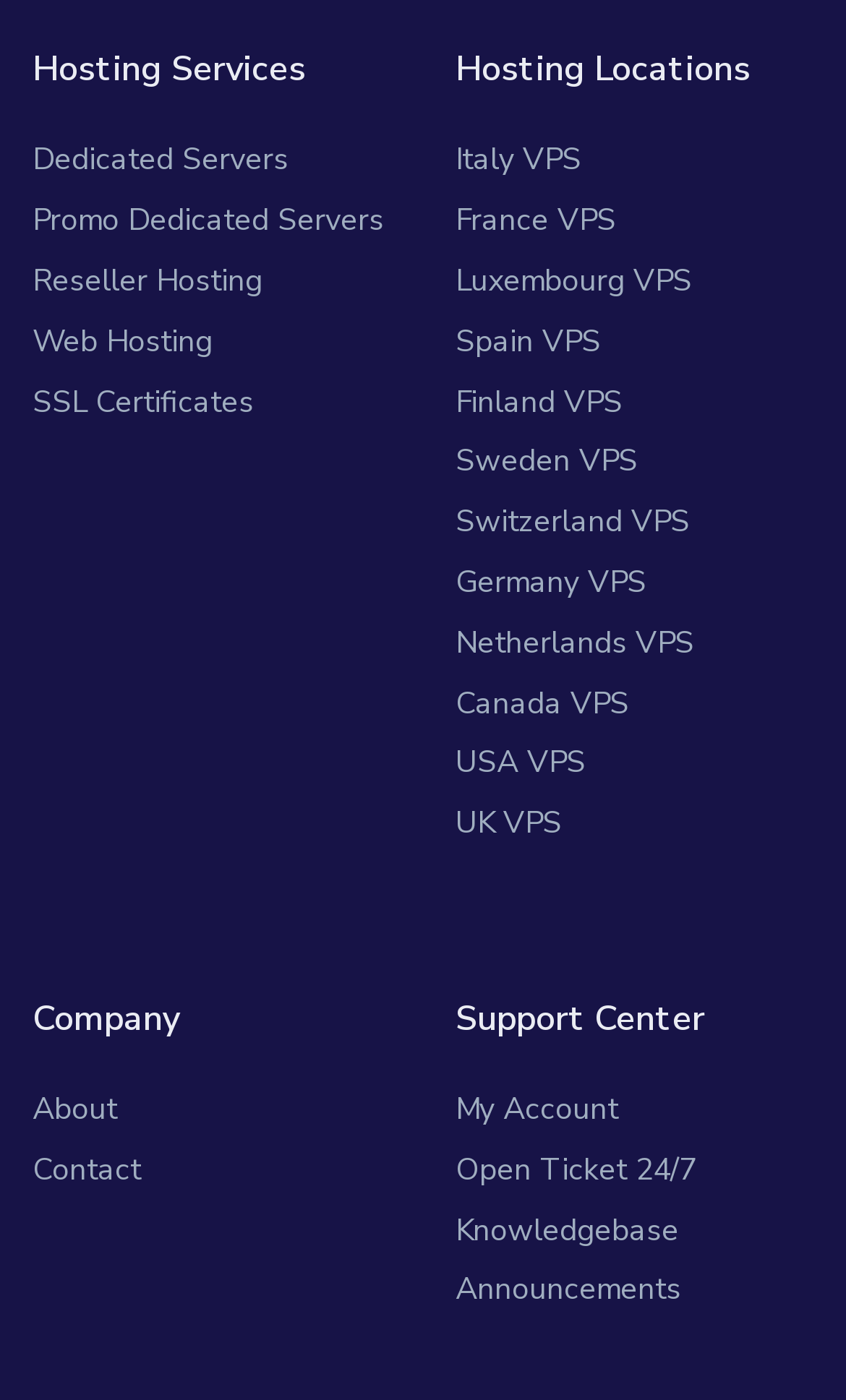Find the bounding box coordinates of the clickable element required to execute the following instruction: "View dedicated servers". Provide the coordinates as four float numbers between 0 and 1, i.e., [left, top, right, bottom].

[0.038, 0.094, 0.341, 0.137]